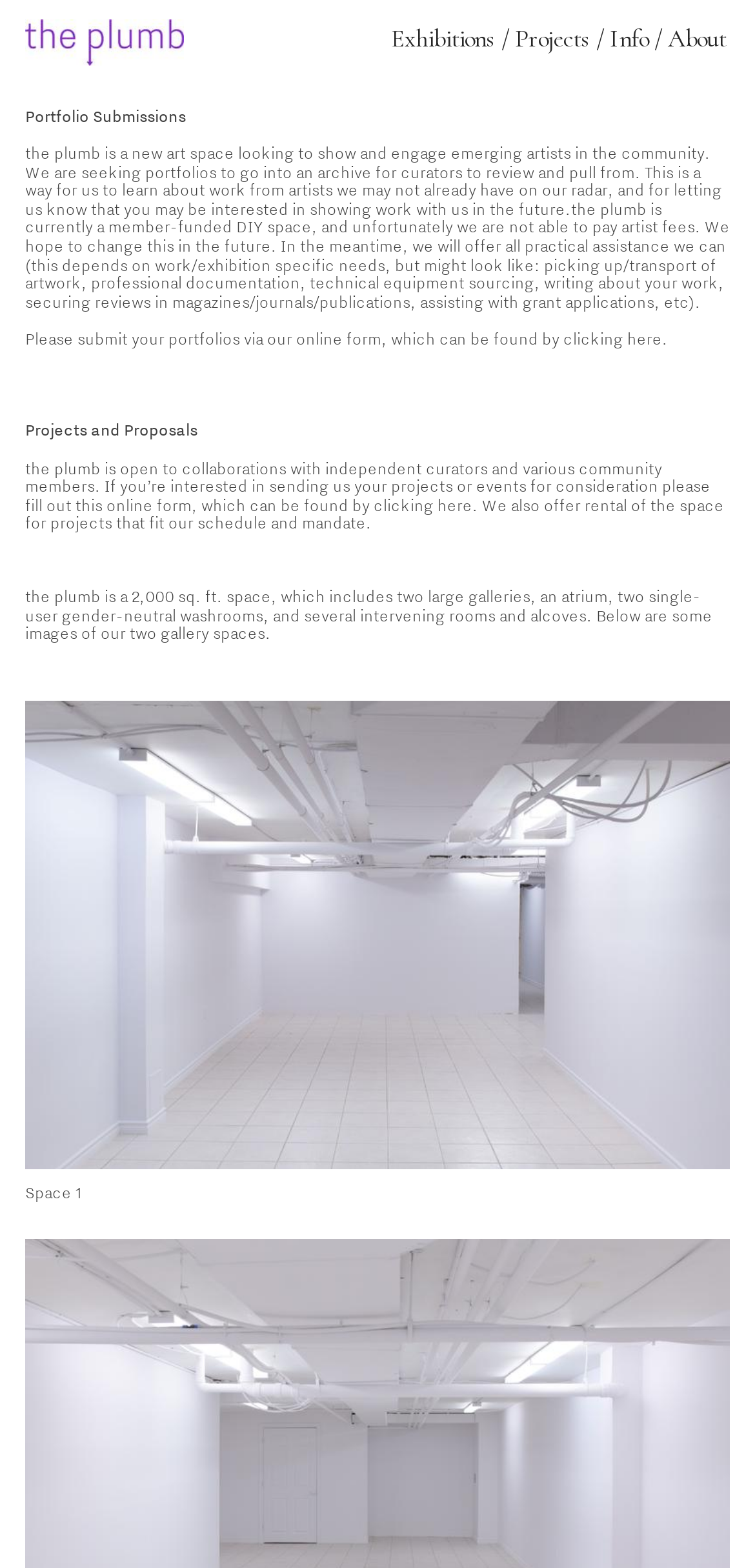What is the purpose of submitting portfolios?
Based on the image, answer the question with as much detail as possible.

According to the webpage, submitting portfolios is a way for the plumb to learn about work from artists they may not already have on their radar, and for artists to express interest in showing work with the plumb in the future. The portfolios will go into an archive for curators to review and pull from.